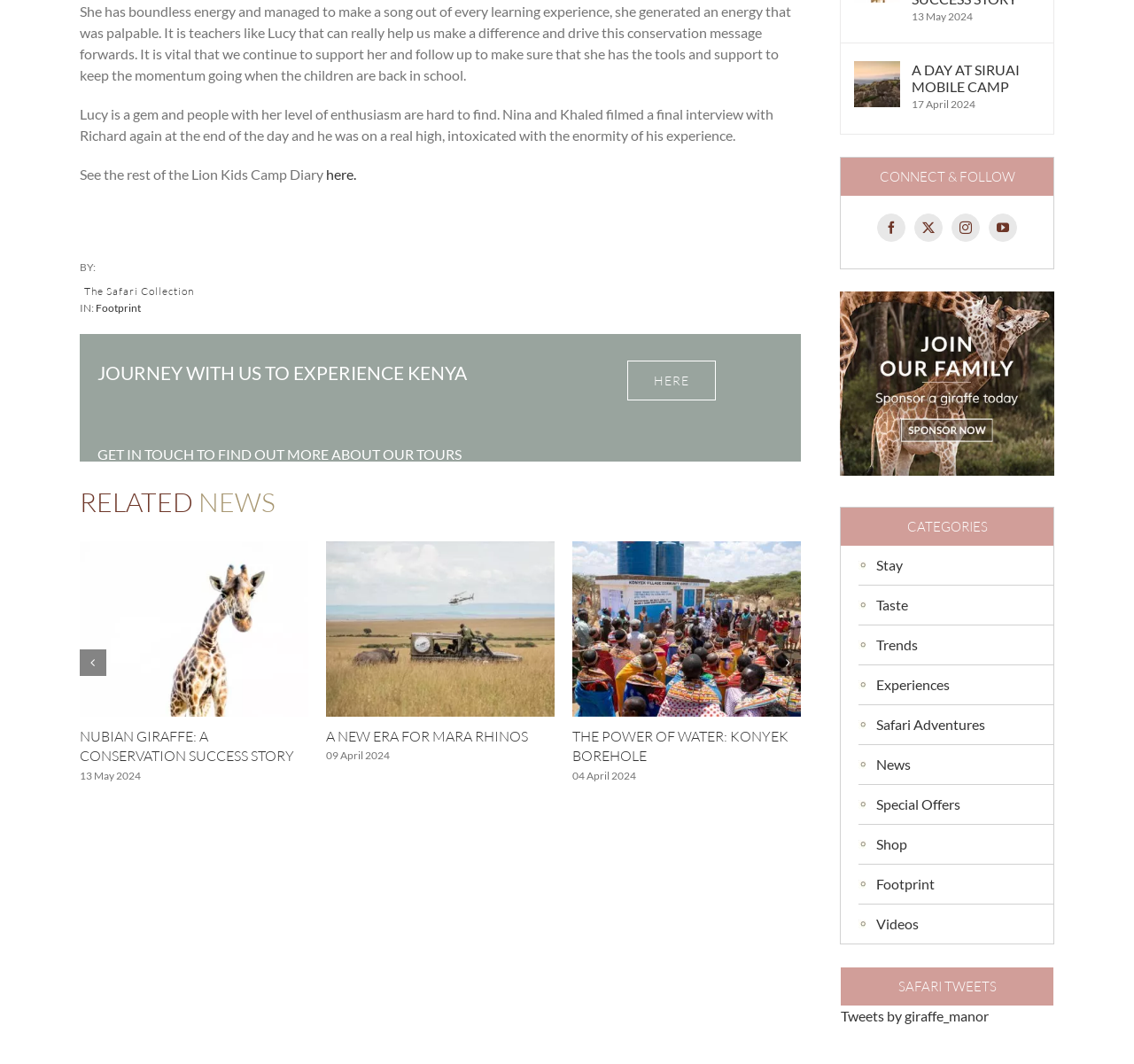Specify the bounding box coordinates of the element's area that should be clicked to execute the given instruction: "Explore The Safari Collection". The coordinates should be four float numbers between 0 and 1, i.e., [left, top, right, bottom].

[0.07, 0.266, 0.175, 0.28]